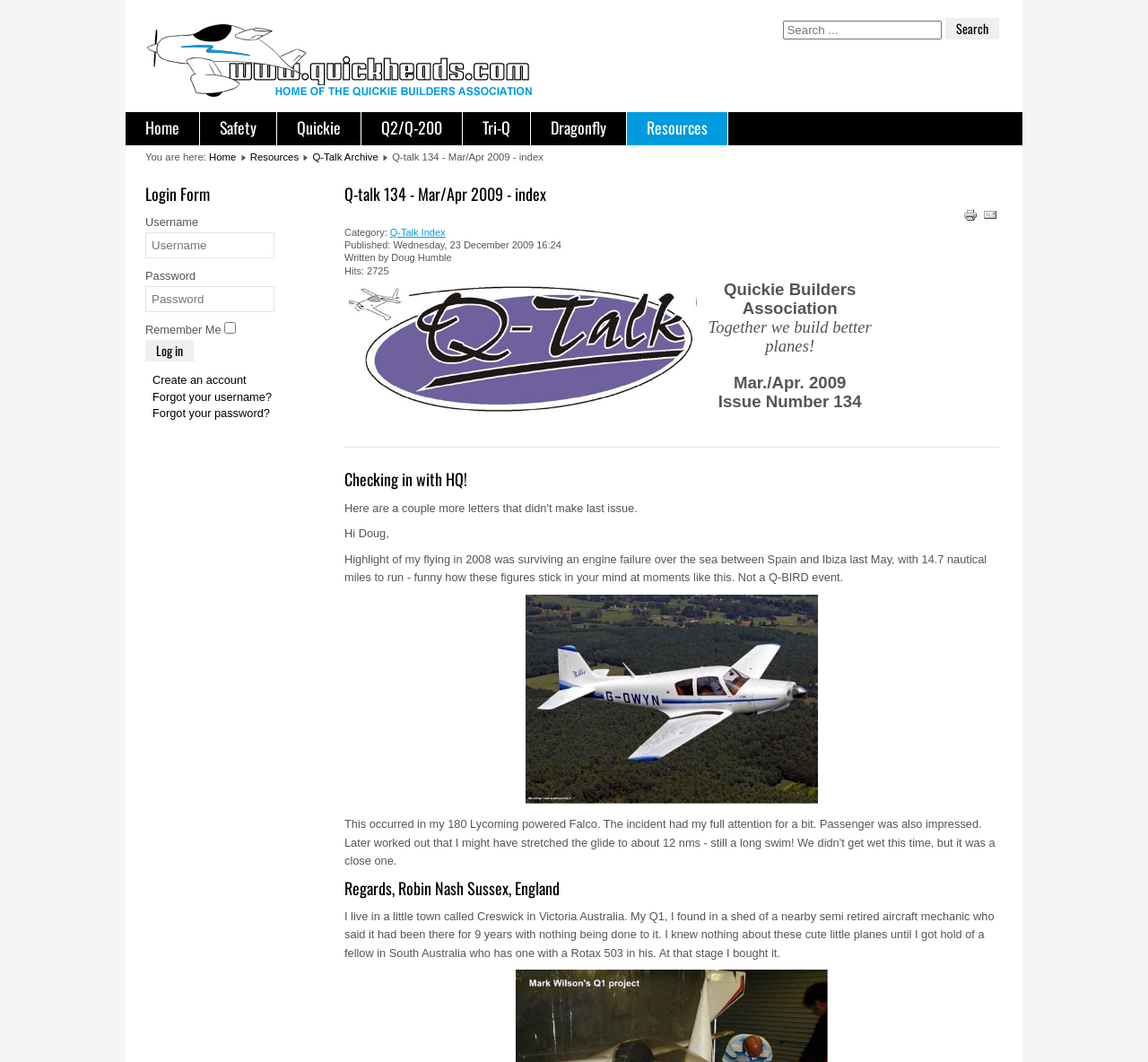What is the category of the current article?
Based on the image, please offer an in-depth response to the question.

I found the category by looking for a description list detail element with a static text element that says 'Category:'. The value of the category is a link element with the text 'Q-Talk Index'.